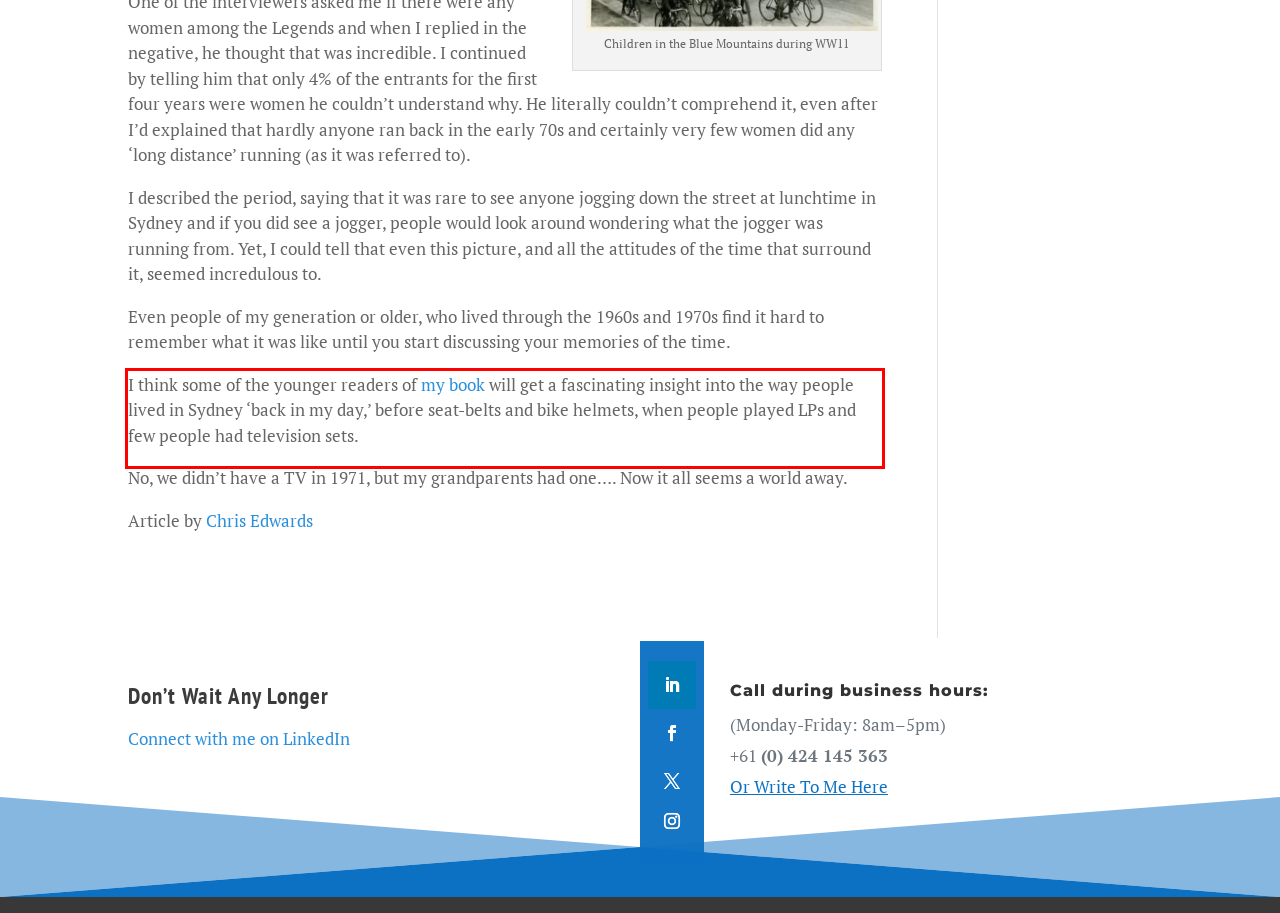Examine the webpage screenshot, find the red bounding box, and extract the text content within this marked area.

I think some of the younger readers of my book will get a fascinating insight into the way people lived in Sydney ‘back in my day,’ before seat-belts and bike helmets, when people played LPs and few people had television sets.